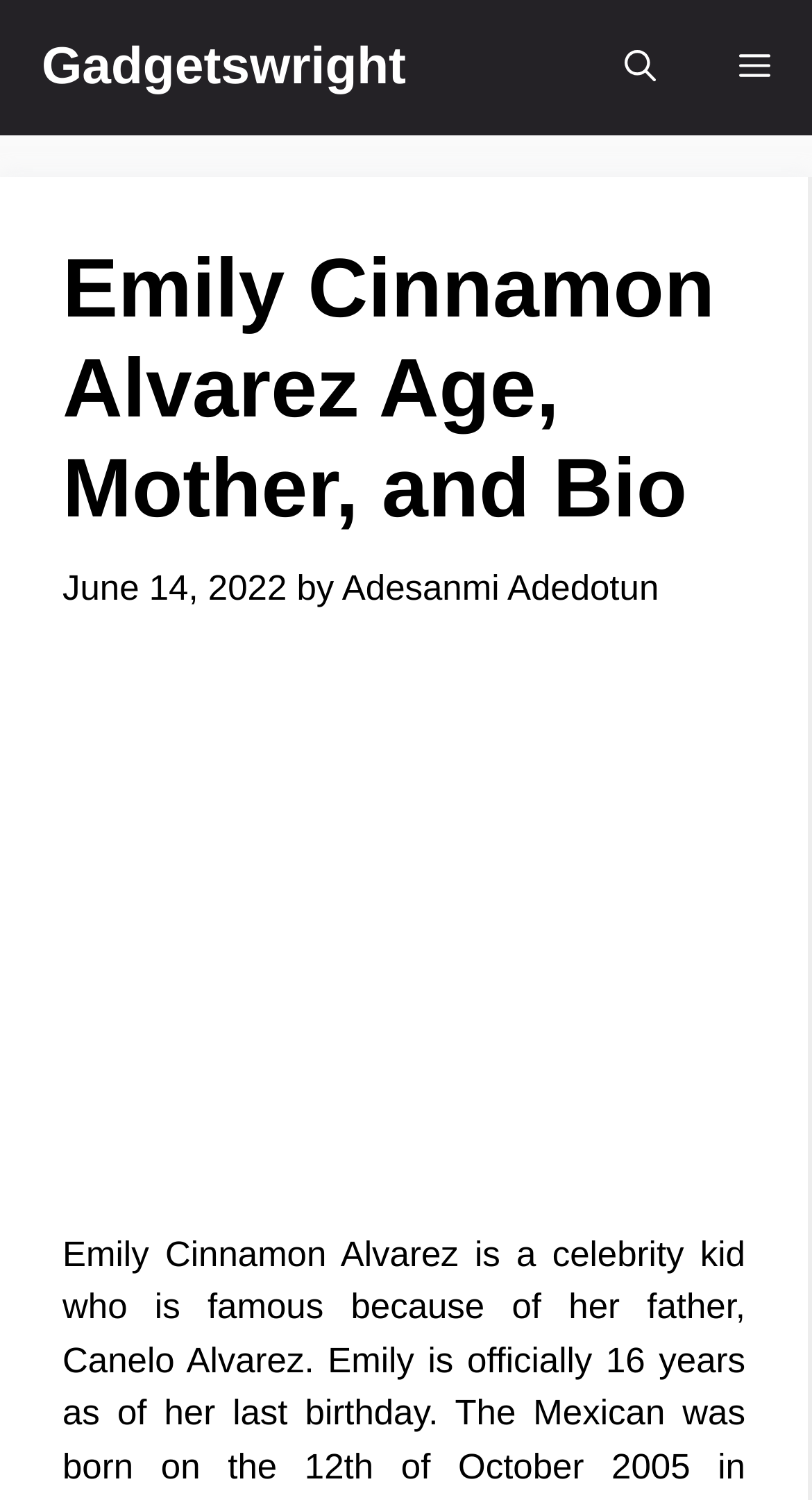Given the element description Menu, identify the bounding box coordinates for the UI element on the webpage screenshot. The format should be (top-left x, top-left y, bottom-right x, bottom-right y), with values between 0 and 1.

[0.859, 0.0, 1.0, 0.09]